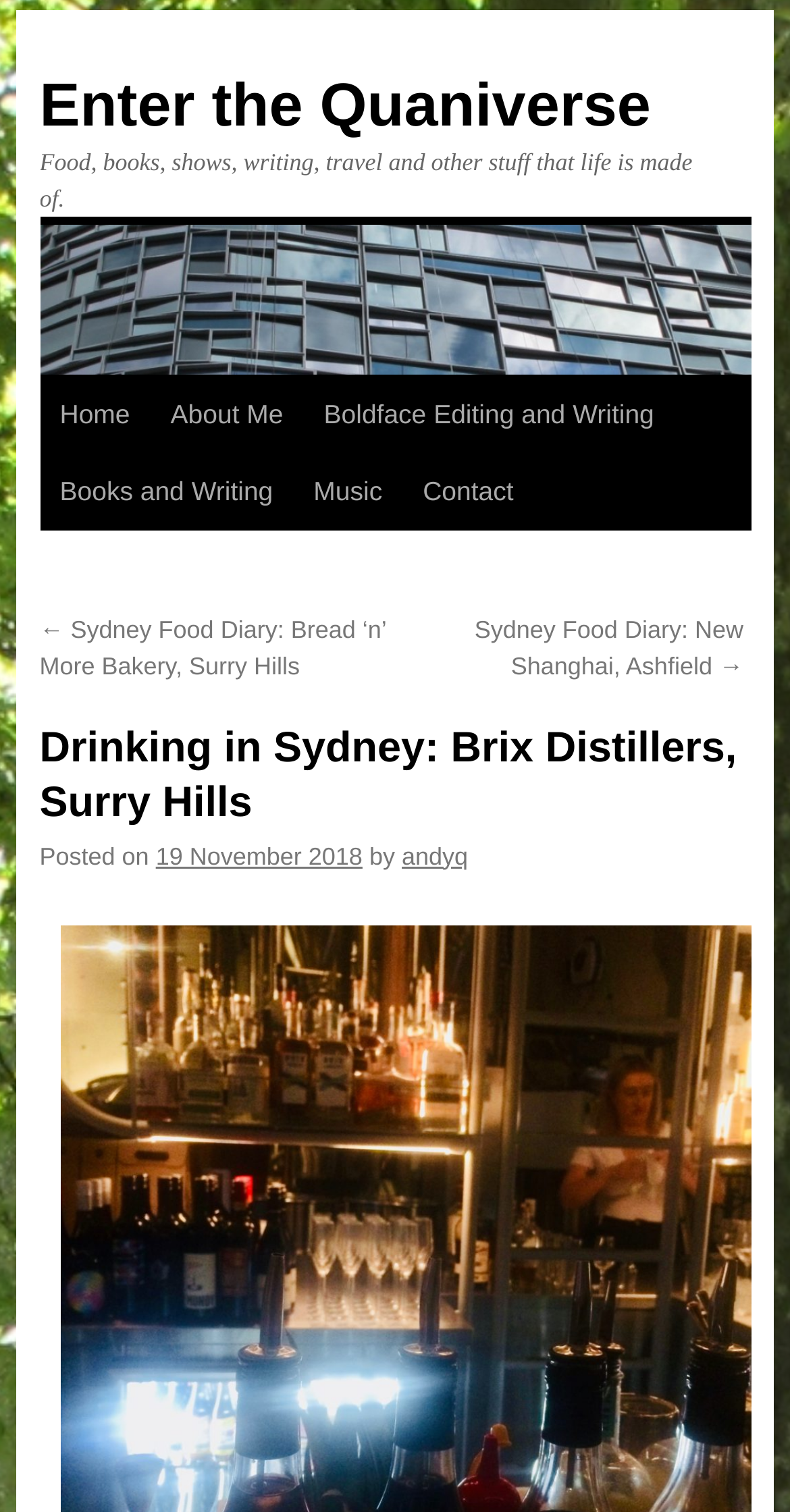Identify the bounding box coordinates for the element you need to click to achieve the following task: "Click Enter the Quaniverse". The coordinates must be four float values ranging from 0 to 1, formatted as [left, top, right, bottom].

[0.05, 0.048, 0.824, 0.092]